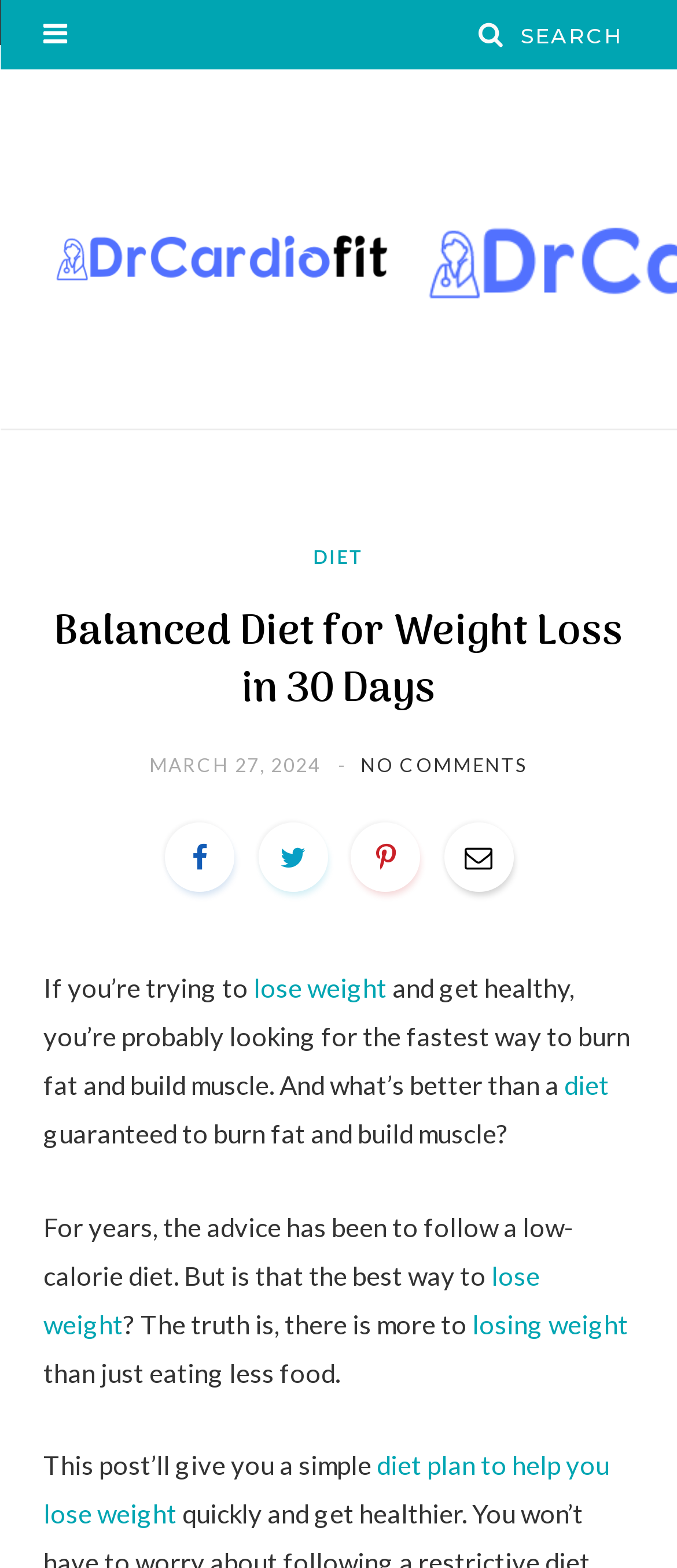Indicate the bounding box coordinates of the element that must be clicked to execute the instruction: "Click on the share button". The coordinates should be given as four float numbers between 0 and 1, i.e., [left, top, right, bottom].

[0.656, 0.525, 0.758, 0.569]